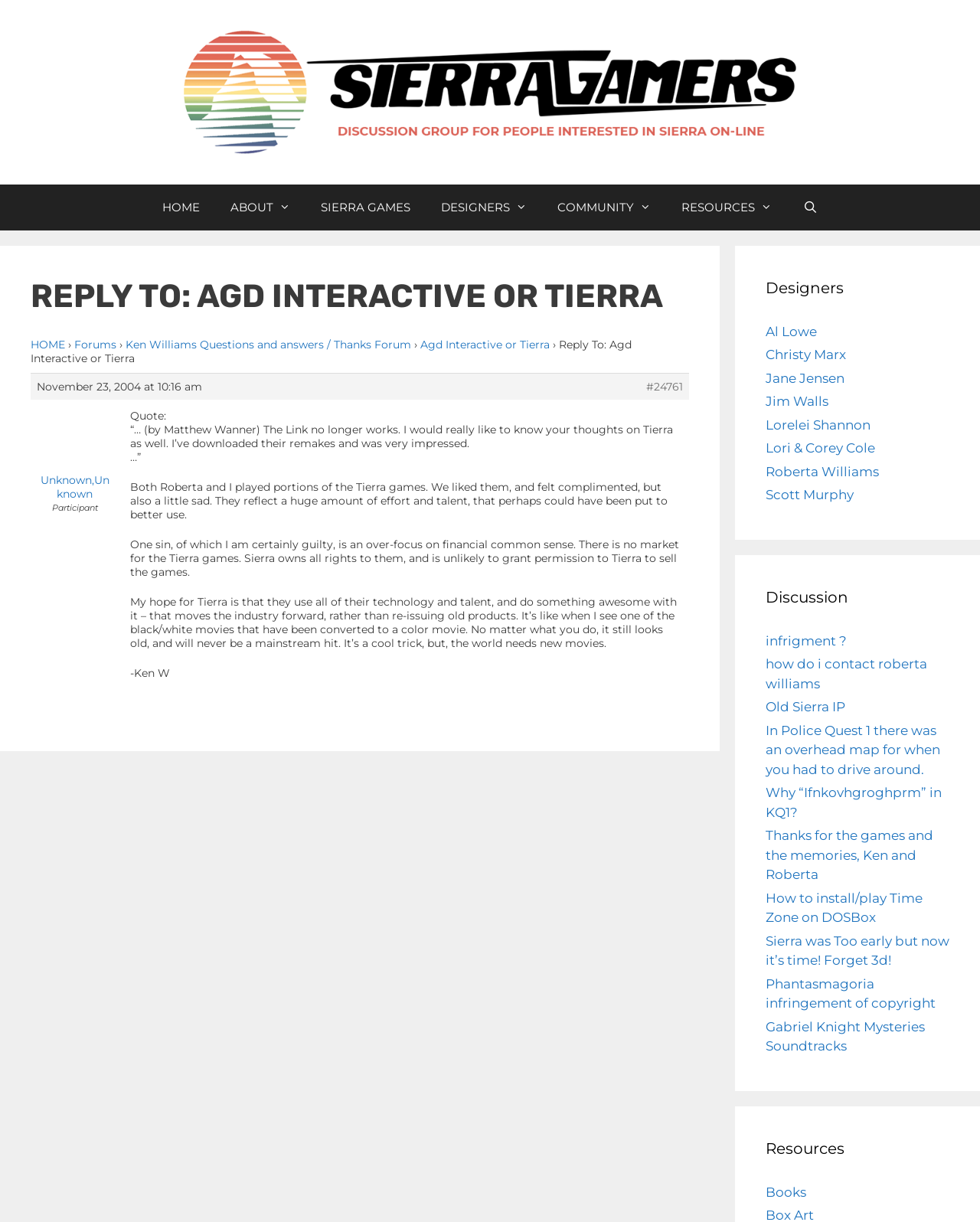Point out the bounding box coordinates of the section to click in order to follow this instruction: "Read the article about 'REPLY TO: AGD INTERACTIVE OR TIERRA'".

[0.031, 0.226, 0.703, 0.259]